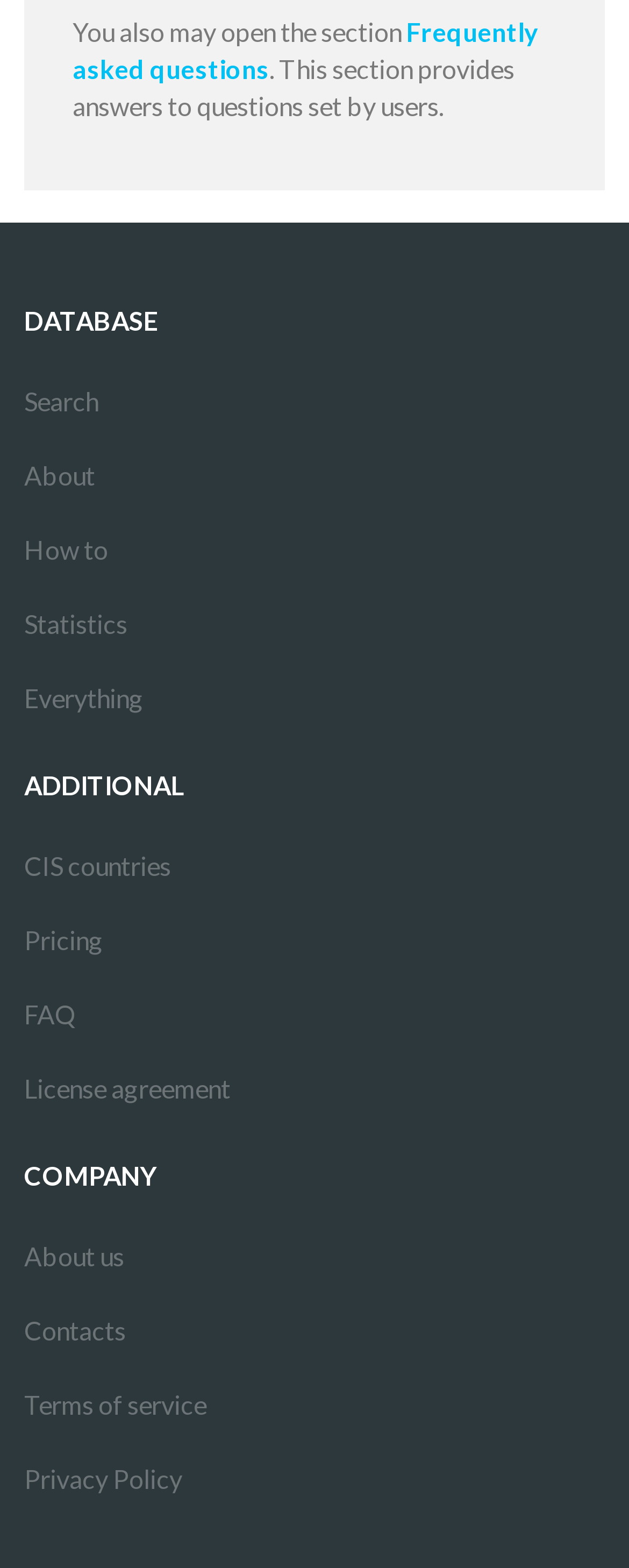Given the webpage screenshot, identify the bounding box of the UI element that matches this description: "Everything".

[0.038, 0.422, 0.962, 0.469]